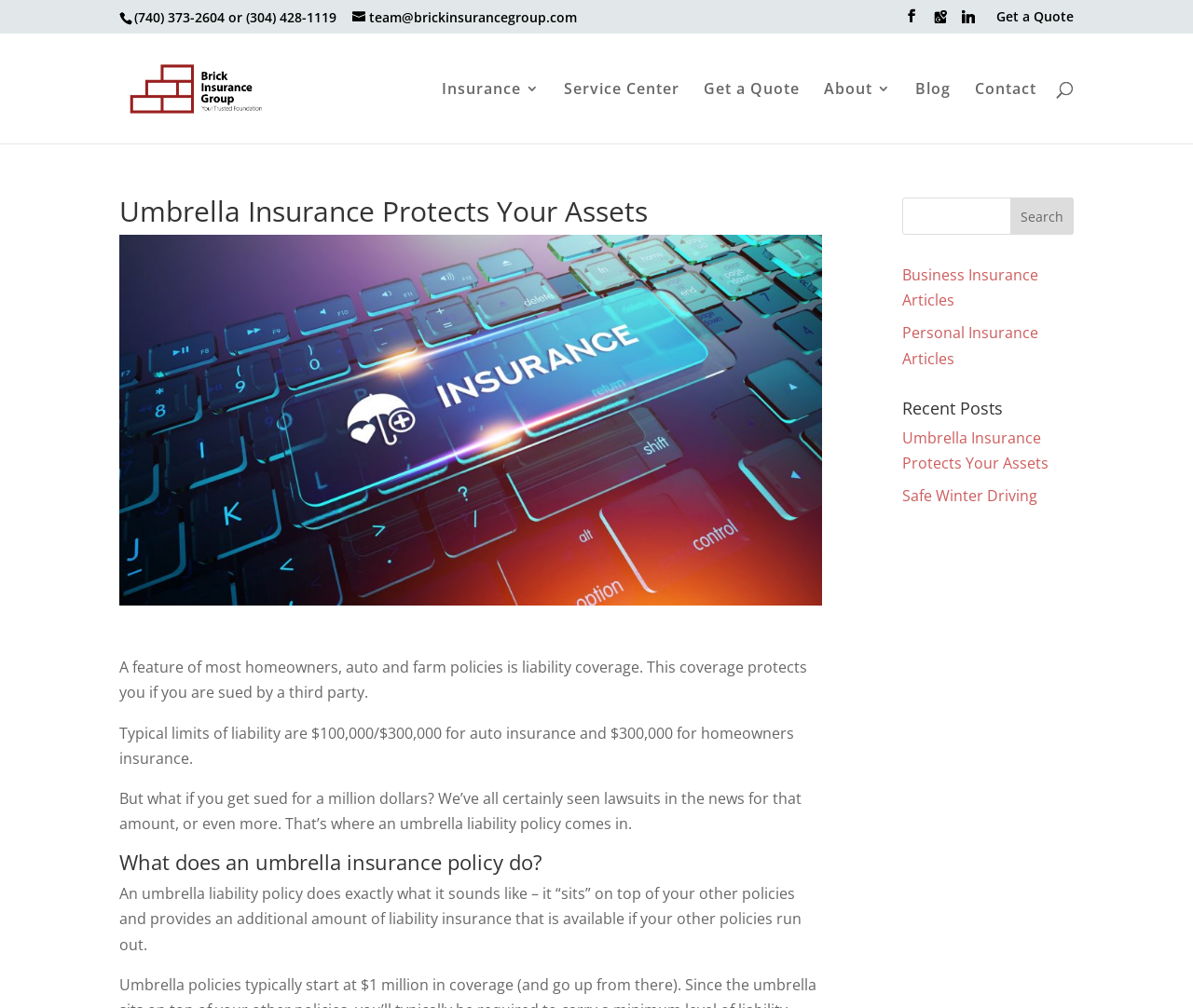What is the purpose of an umbrella liability policy?
Please provide a single word or phrase in response based on the screenshot.

Provides additional liability insurance